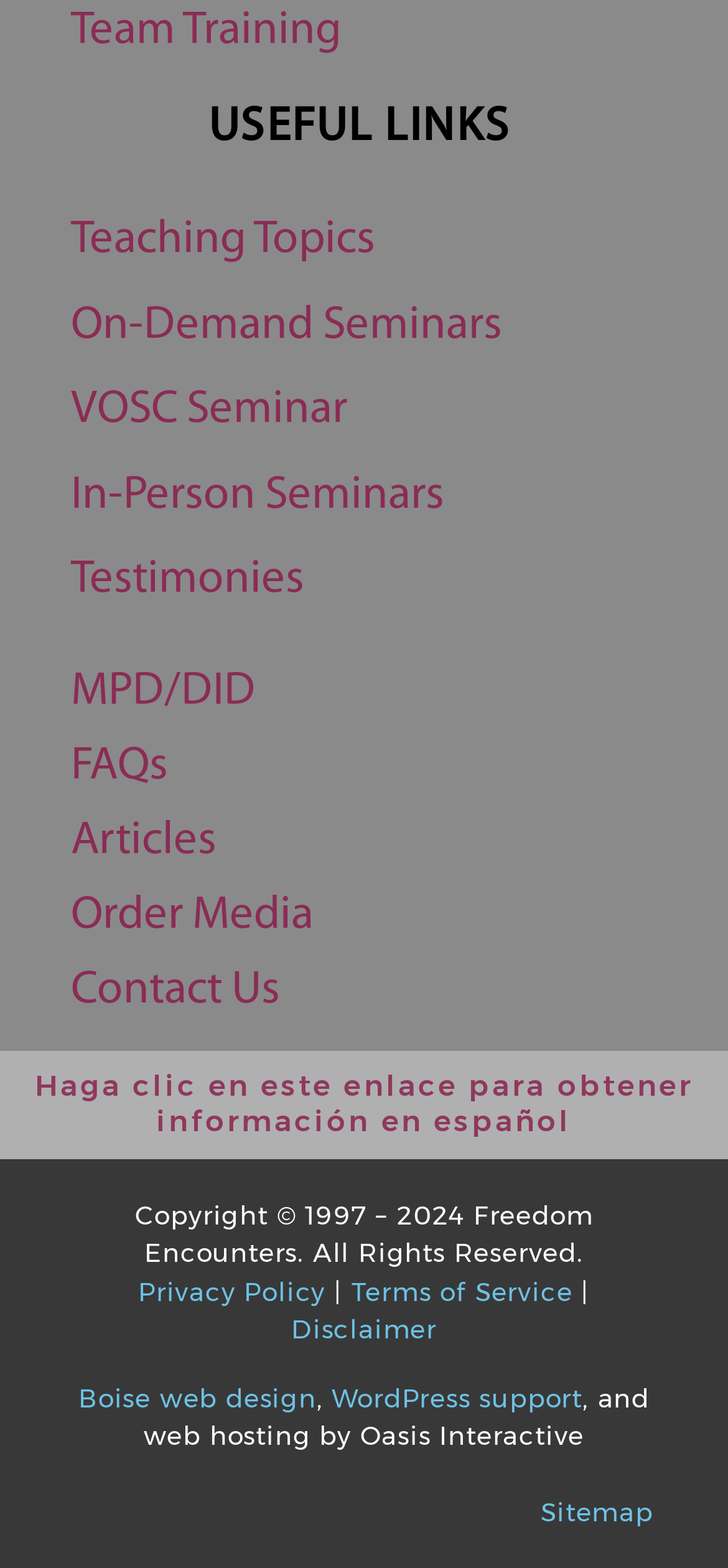Kindly determine the bounding box coordinates for the clickable area to achieve the given instruction: "Click on Teaching Topics".

[0.098, 0.129, 0.891, 0.178]